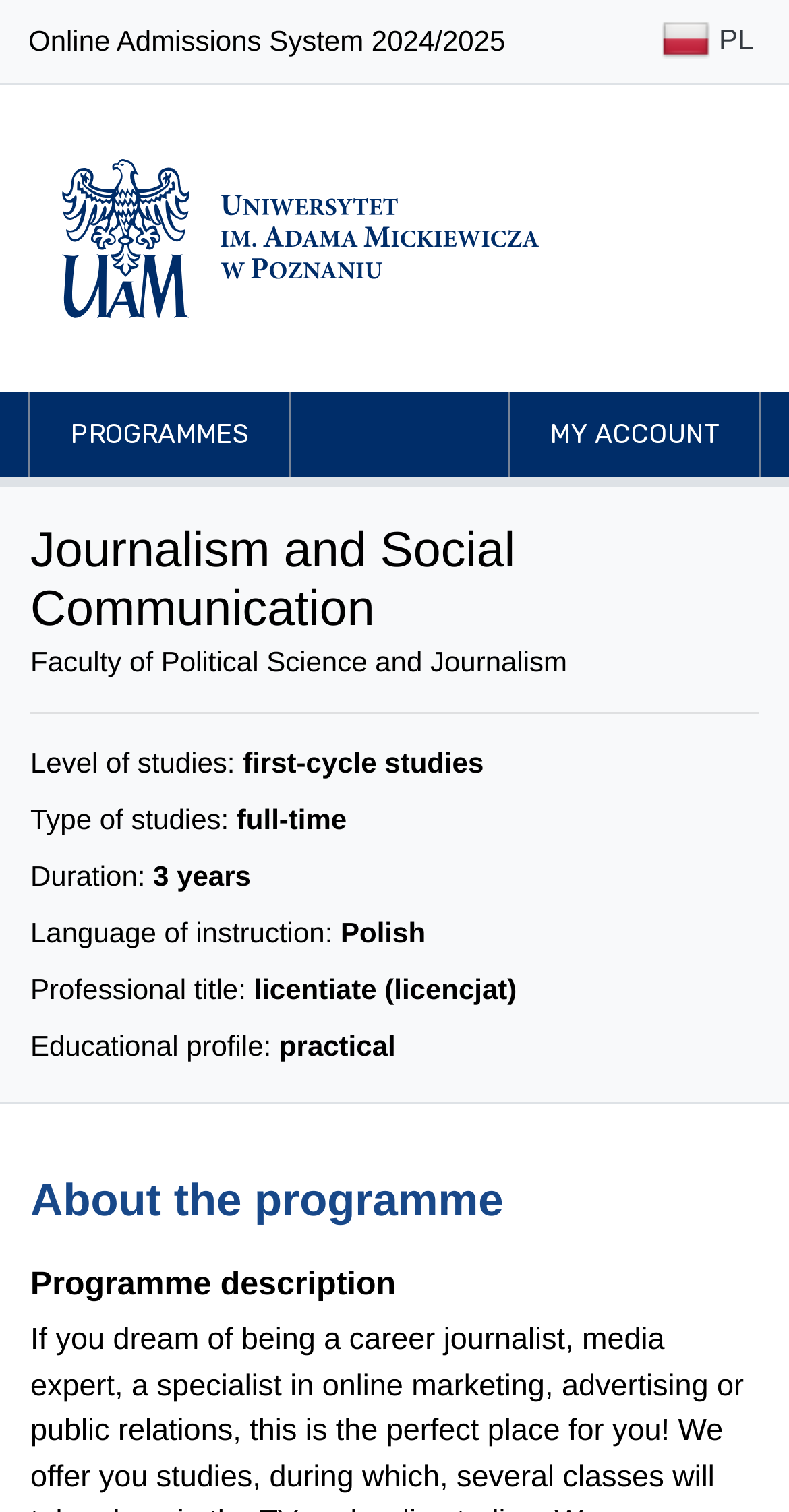Consider the image and give a detailed and elaborate answer to the question: 
What is the language of instruction?

I found the answer by looking at the section that describes the programme details, where it says 'Language of instruction:' and the corresponding answer is 'Polish'.